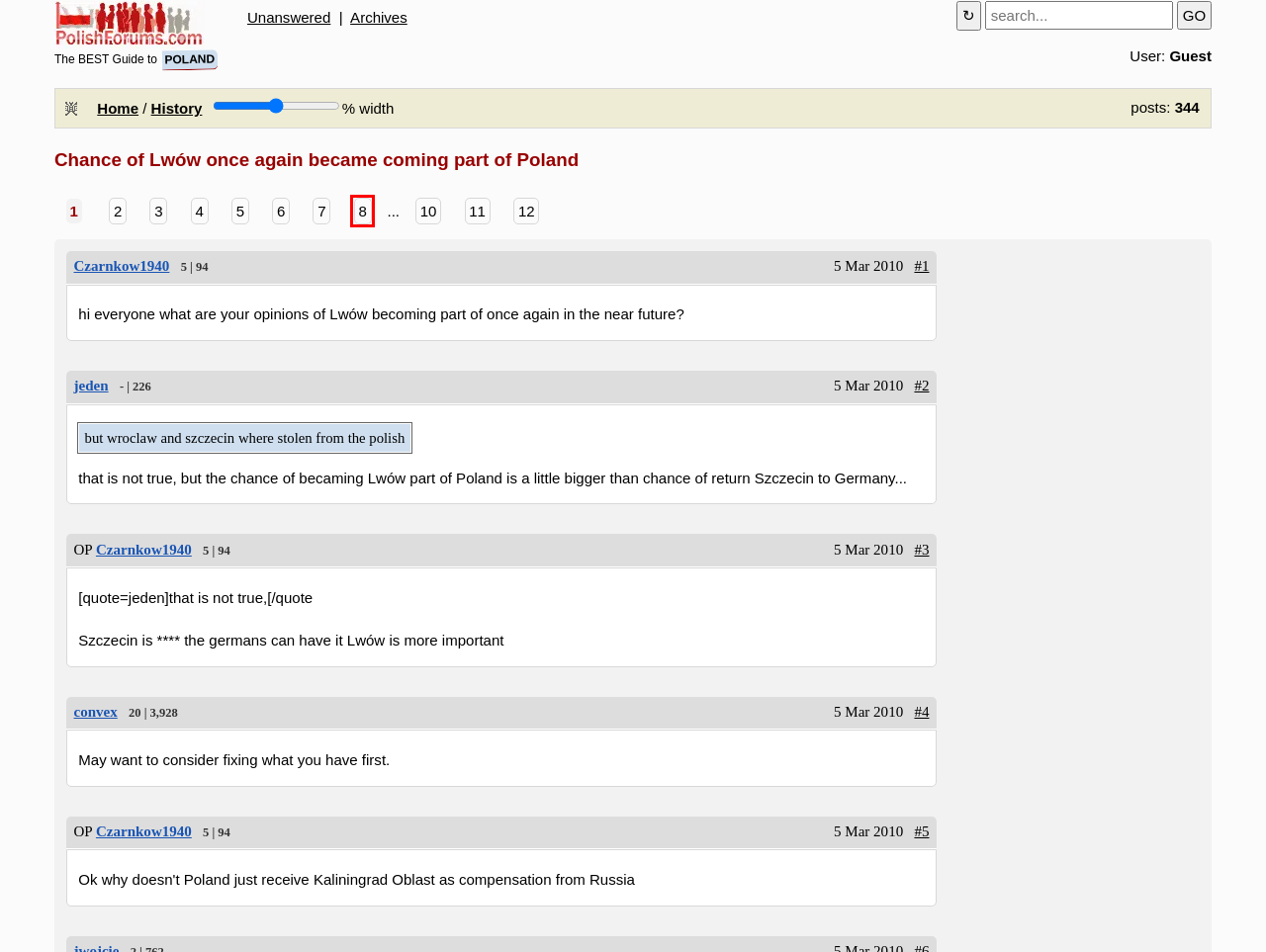You are presented with a screenshot of a webpage containing a red bounding box around an element. Determine which webpage description best describes the new webpage after clicking on the highlighted element. Here are the candidates:
A. Chance of Lwów once again became coming part of Poland - page 5
B. Chance of Lwów once again became coming part of Poland - page 6
C. Chance of Lwów once again became coming part of Poland - page 3
D. Chance of Lwów once again became coming part of Poland - page 11
E. Archives
F. Chance of Lwów once again became coming part of Poland - page 4
G. Chance of Lwów once again became coming part of Poland - page 8
H. Chance of Lwów once again became coming part of Poland - page 12

G